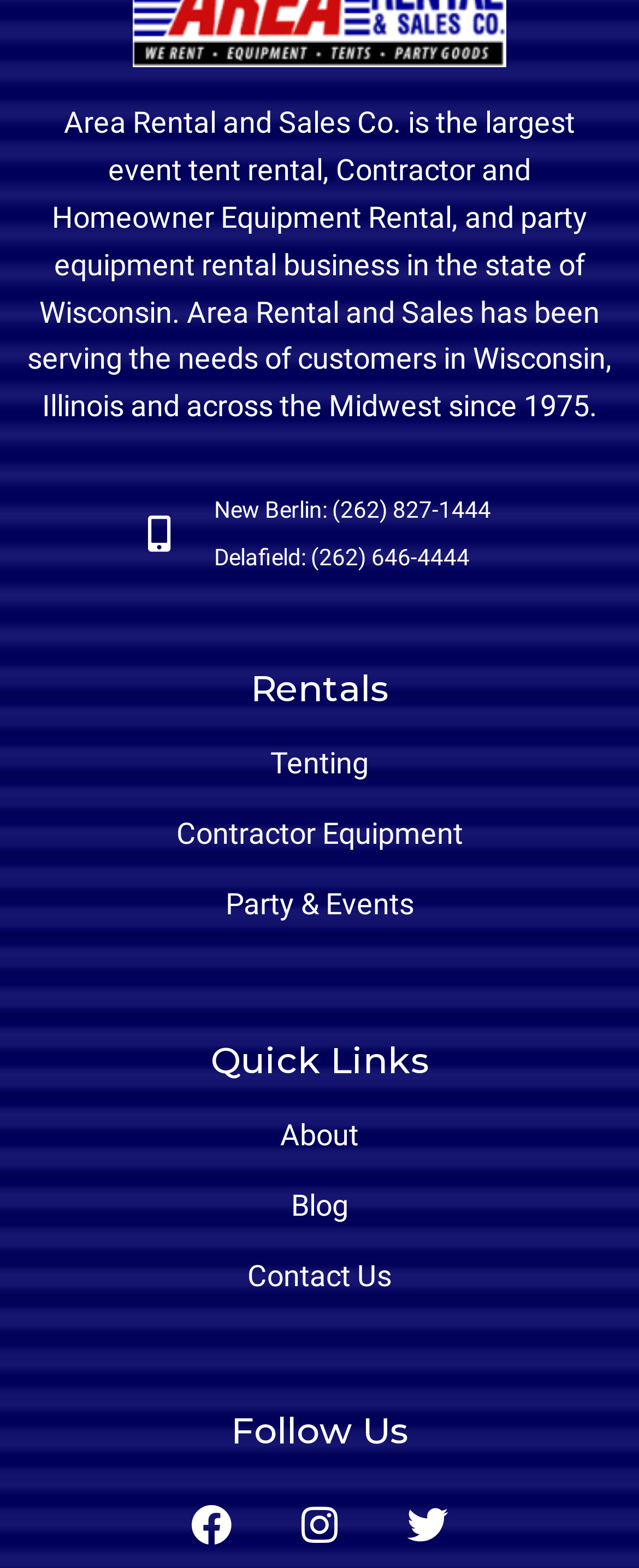What are the two locations mentioned?
Based on the visual information, provide a detailed and comprehensive answer.

The two locations are mentioned in the static text elements, which provide phone numbers for each location.